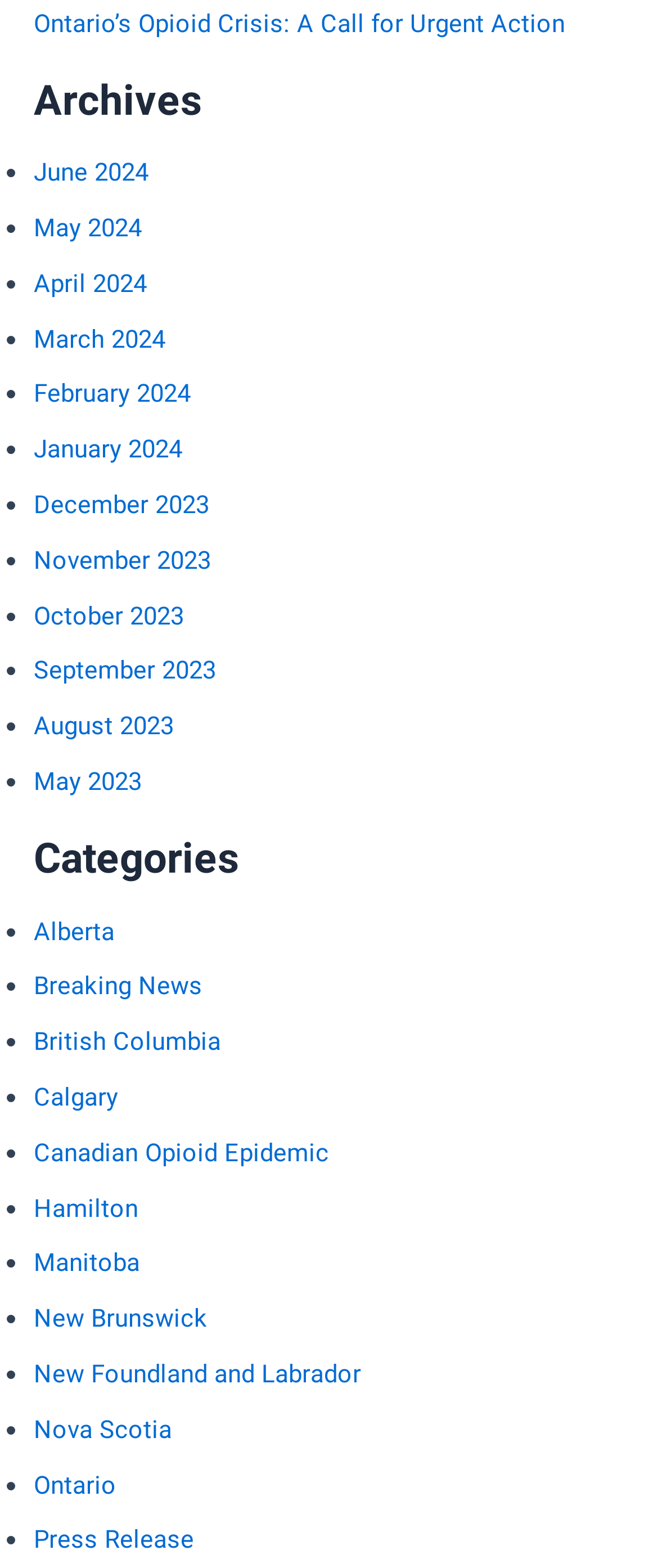Find the bounding box coordinates of the element's region that should be clicked in order to follow the given instruction: "View archives for June 2024". The coordinates should consist of four float numbers between 0 and 1, i.e., [left, top, right, bottom].

[0.051, 0.1, 0.226, 0.12]